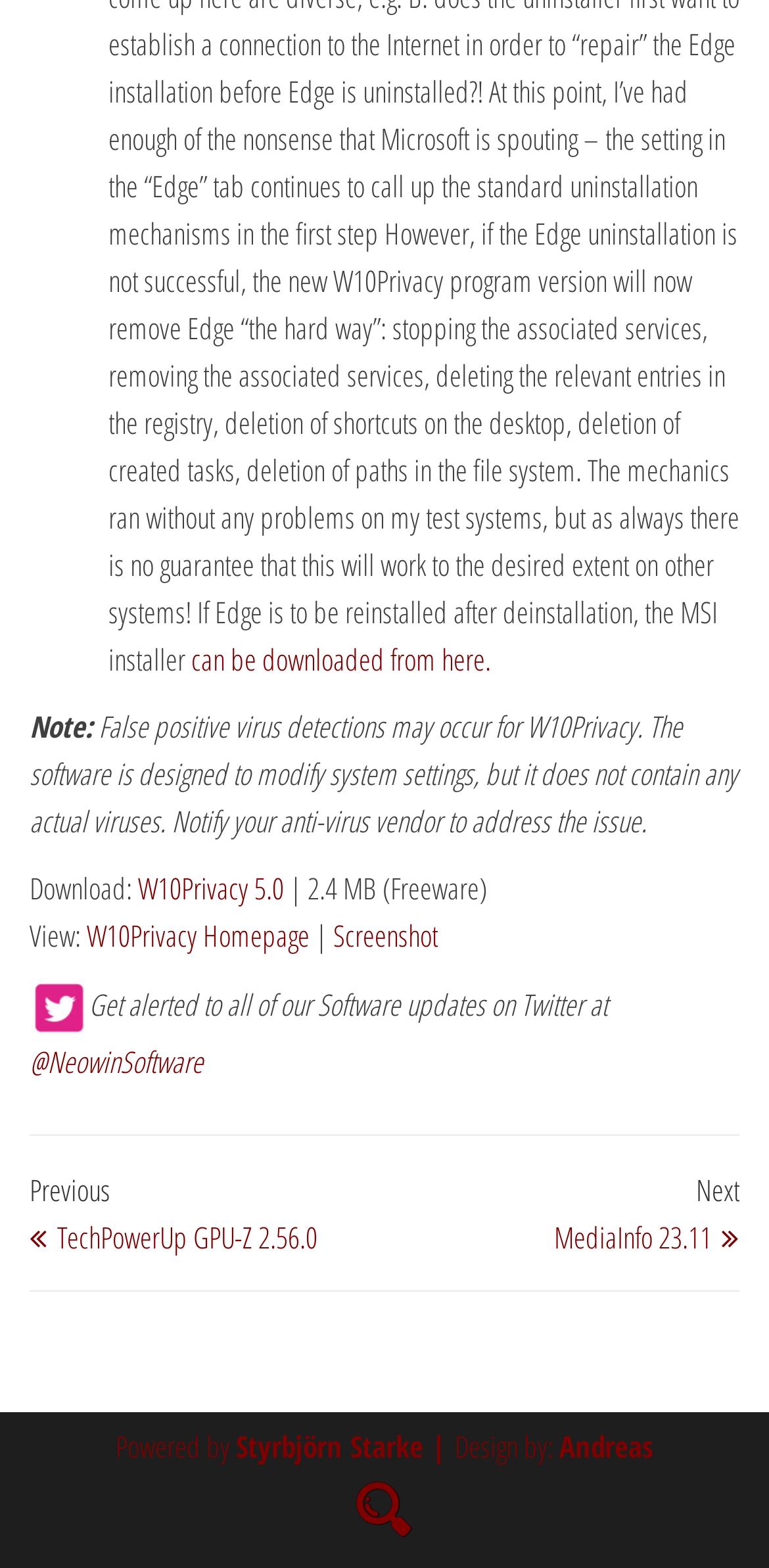What is the size of the downloadable software?
Look at the image and respond with a one-word or short-phrase answer.

2.4 MB